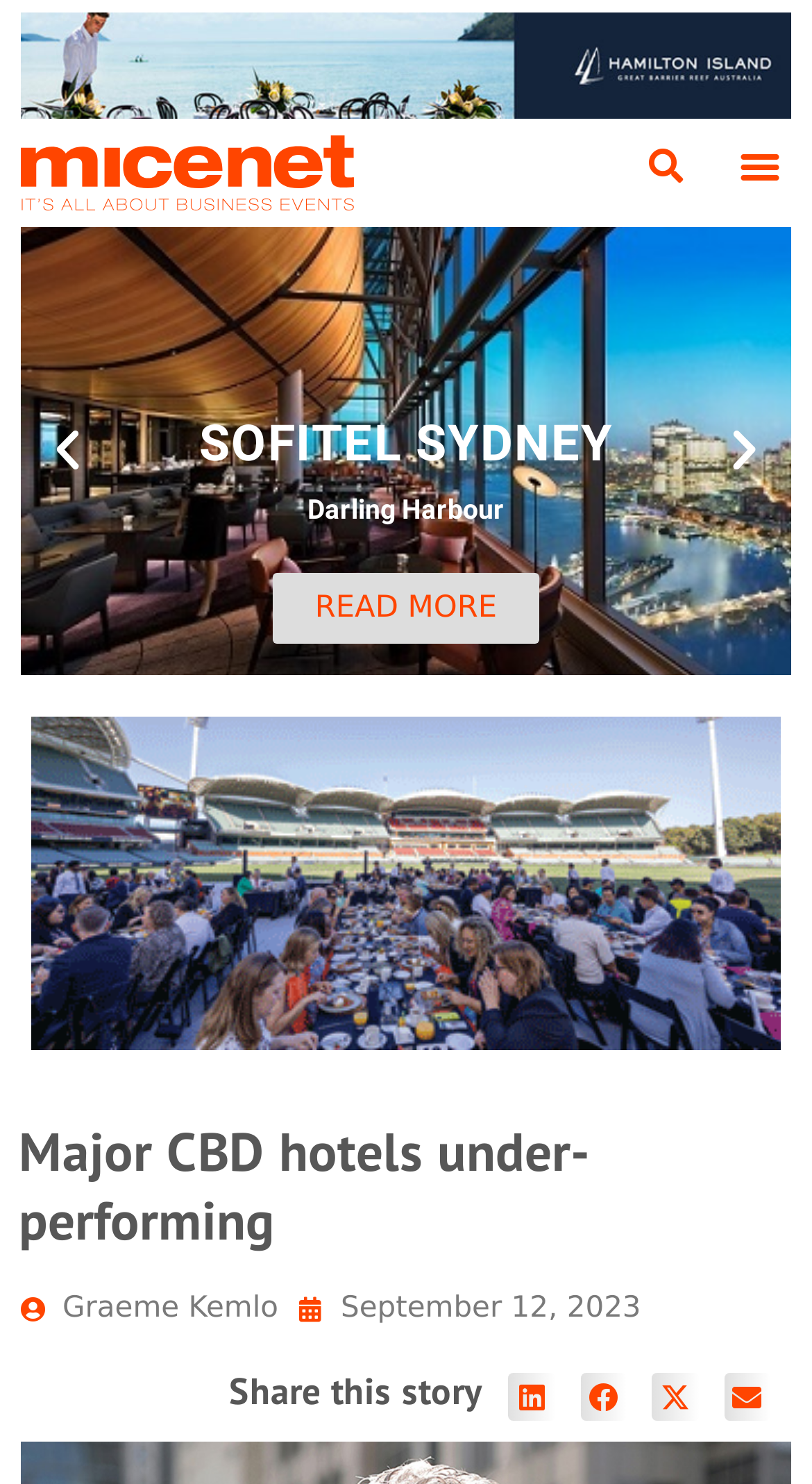Could you determine the bounding box coordinates of the clickable element to complete the instruction: "Search for something"? Provide the coordinates as four float numbers between 0 and 1, i.e., [left, top, right, bottom].

[0.782, 0.091, 0.859, 0.133]